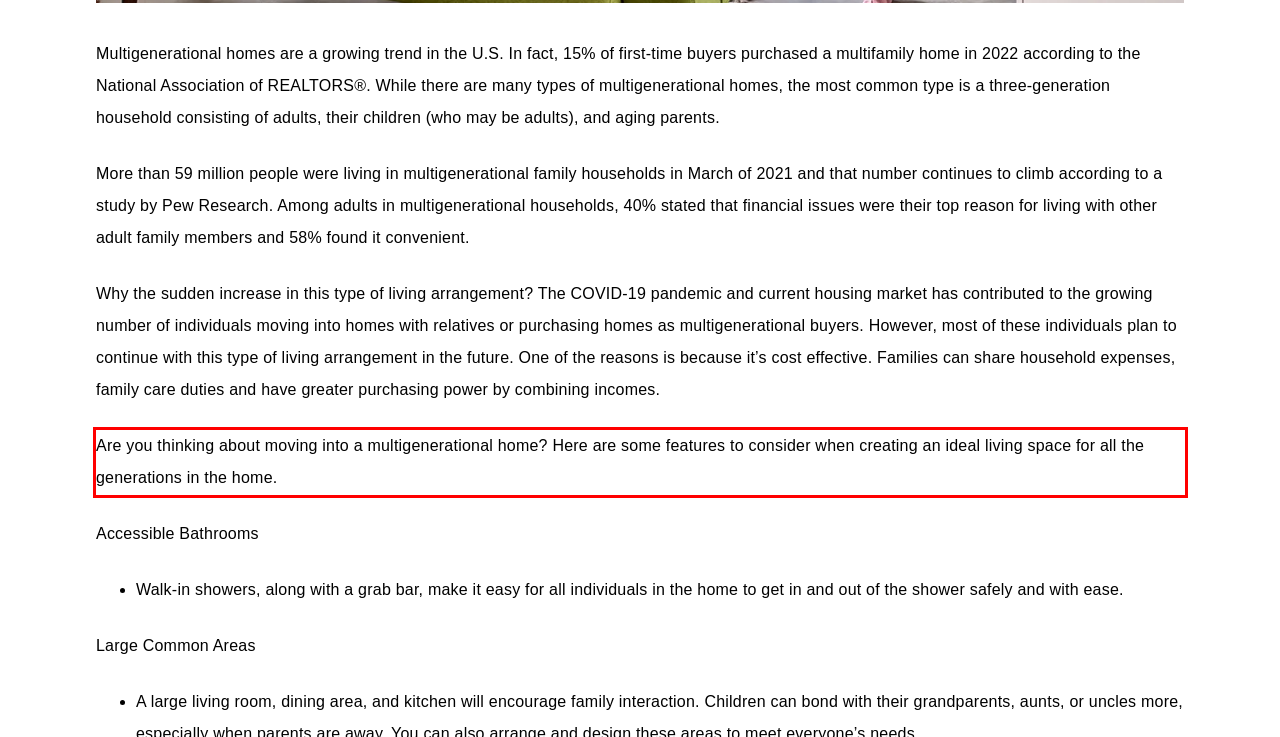View the screenshot of the webpage and identify the UI element surrounded by a red bounding box. Extract the text contained within this red bounding box.

Are you thinking about moving into a multigenerational home? Here are some features to consider when creating an ideal living space for all the generations in the home.